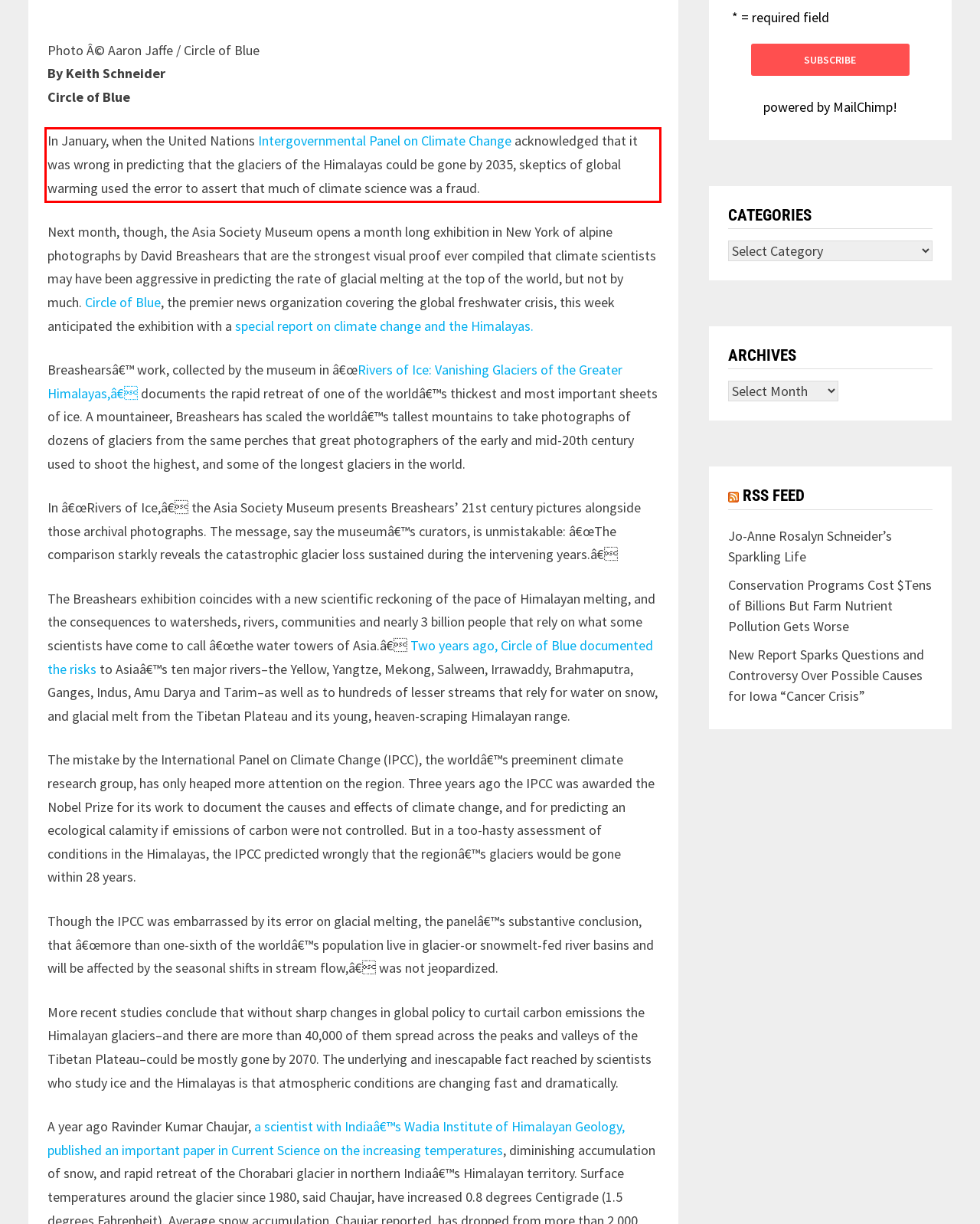Identify the text inside the red bounding box on the provided webpage screenshot by performing OCR.

In January, when the United Nations Intergovernmental Panel on Climate Change acknowledged that it was wrong in predicting that the glaciers of the Himalayas could be gone by 2035, skeptics of global warming used the error to assert that much of climate science was a fraud.